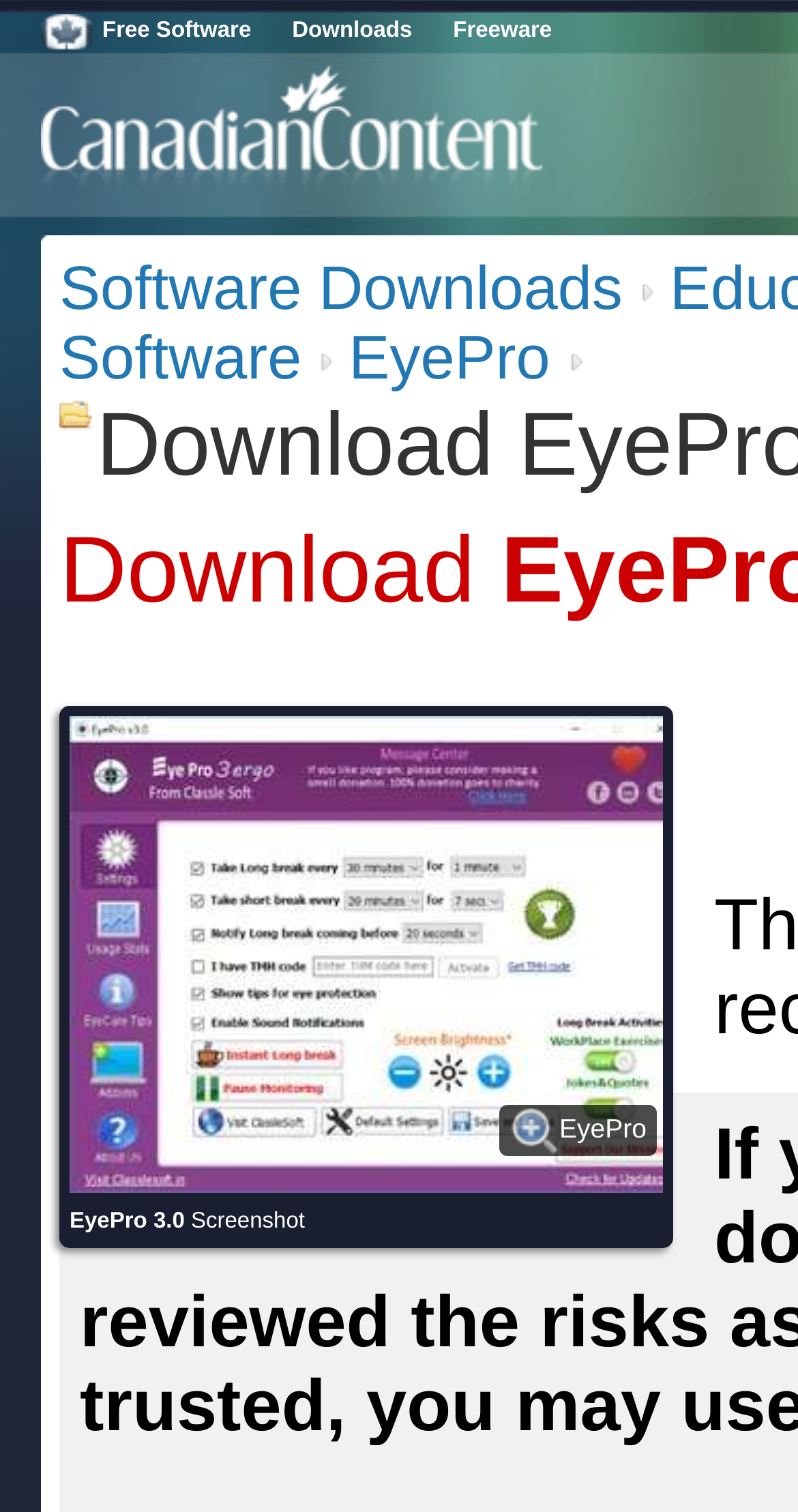Respond to the question below with a single word or phrase: What is the version of the software?

3.0